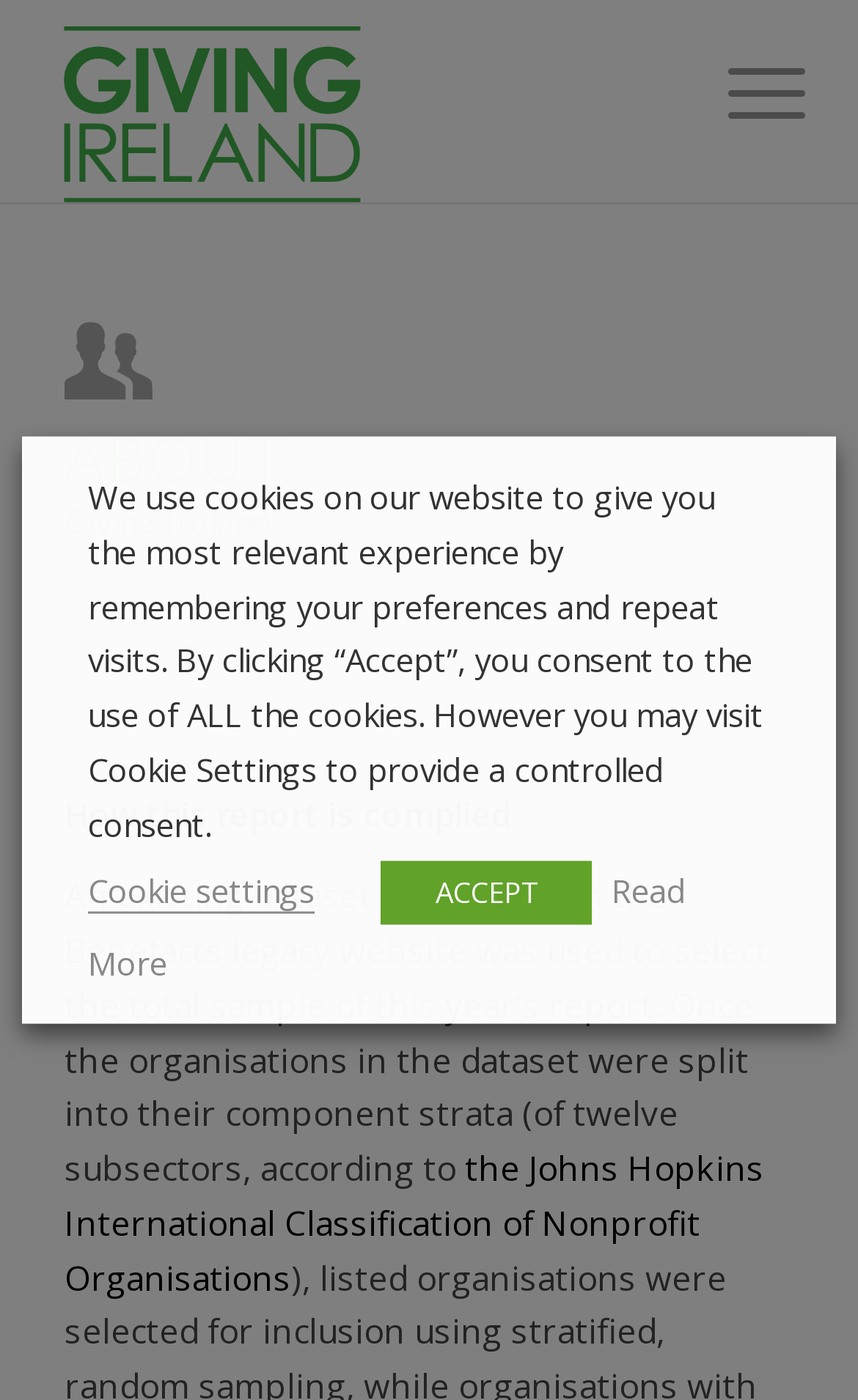Please provide the bounding box coordinates in the format (top-left x, top-left y, bottom-right x, bottom-right y). Remember, all values are floating point numbers between 0 and 1. What is the bounding box coordinate of the region described as: Help With Emergency Medical Care

None